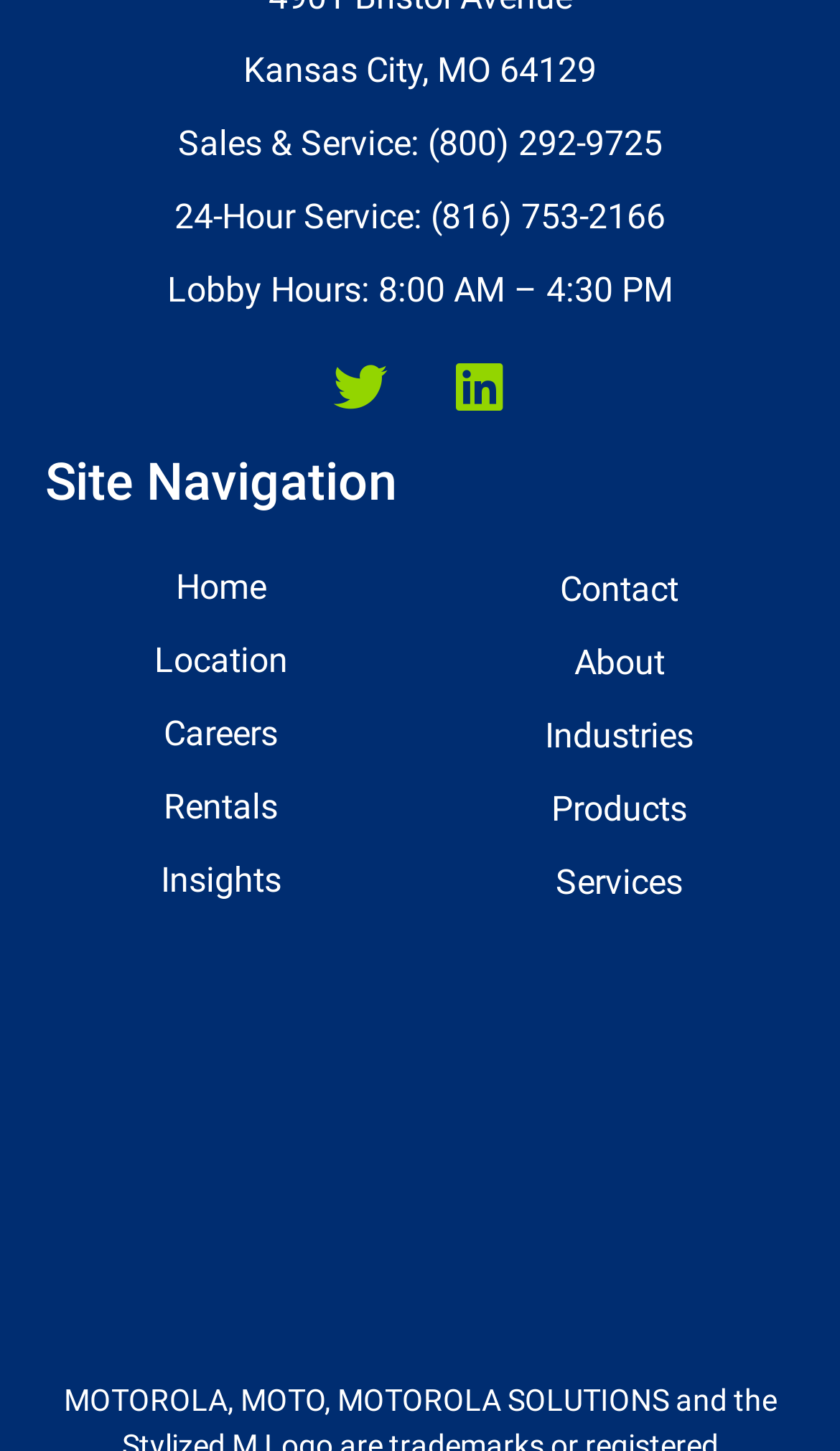Please analyze the image and provide a thorough answer to the question:
What are the lobby hours?

I found the lobby hours by looking at the StaticText element with the OCR text 'Lobby Hours: 8:00 AM – 4:30 PM'.